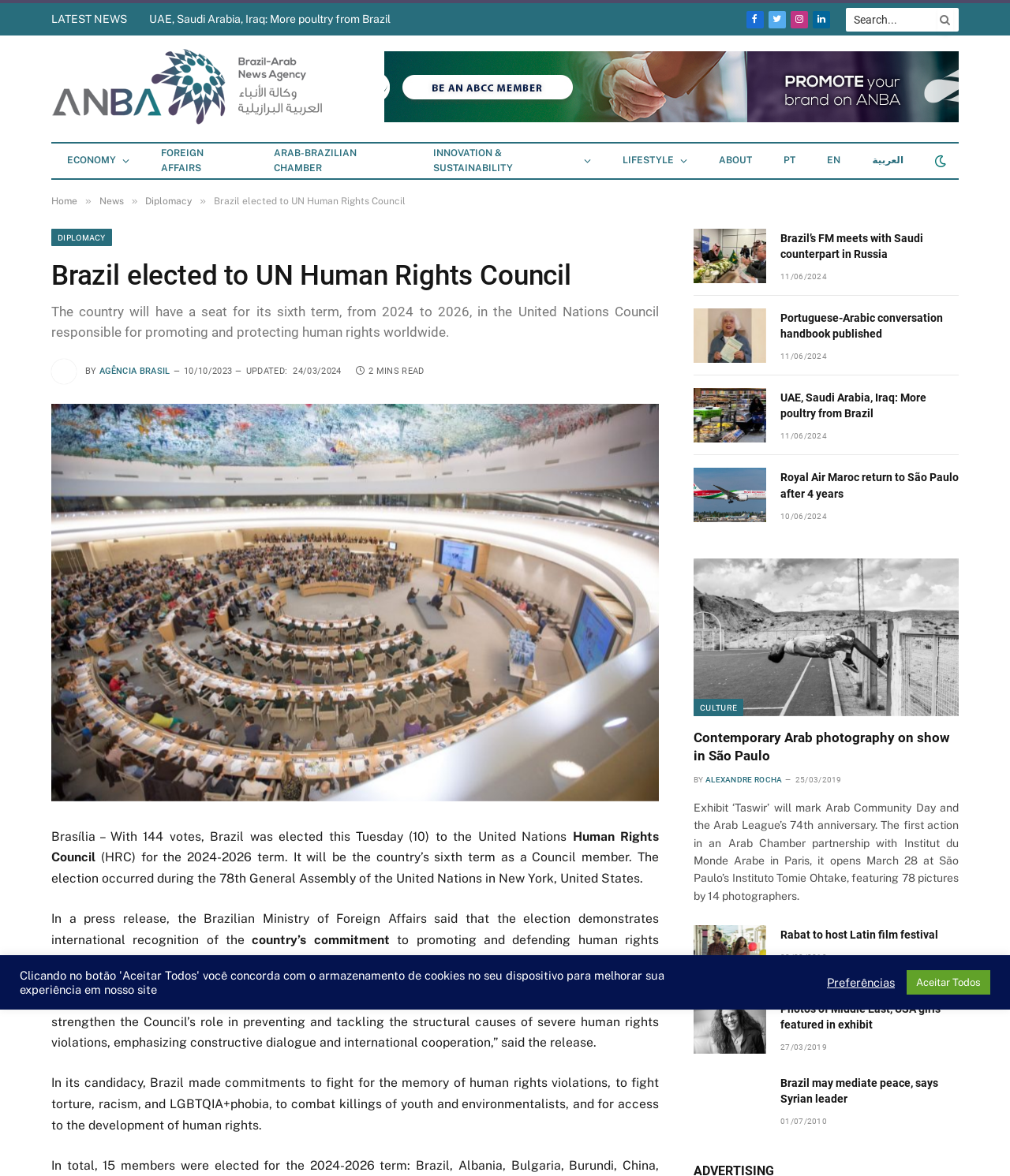Respond to the question below with a single word or phrase:
What is the country elected to the UN Human Rights Council?

Brazil